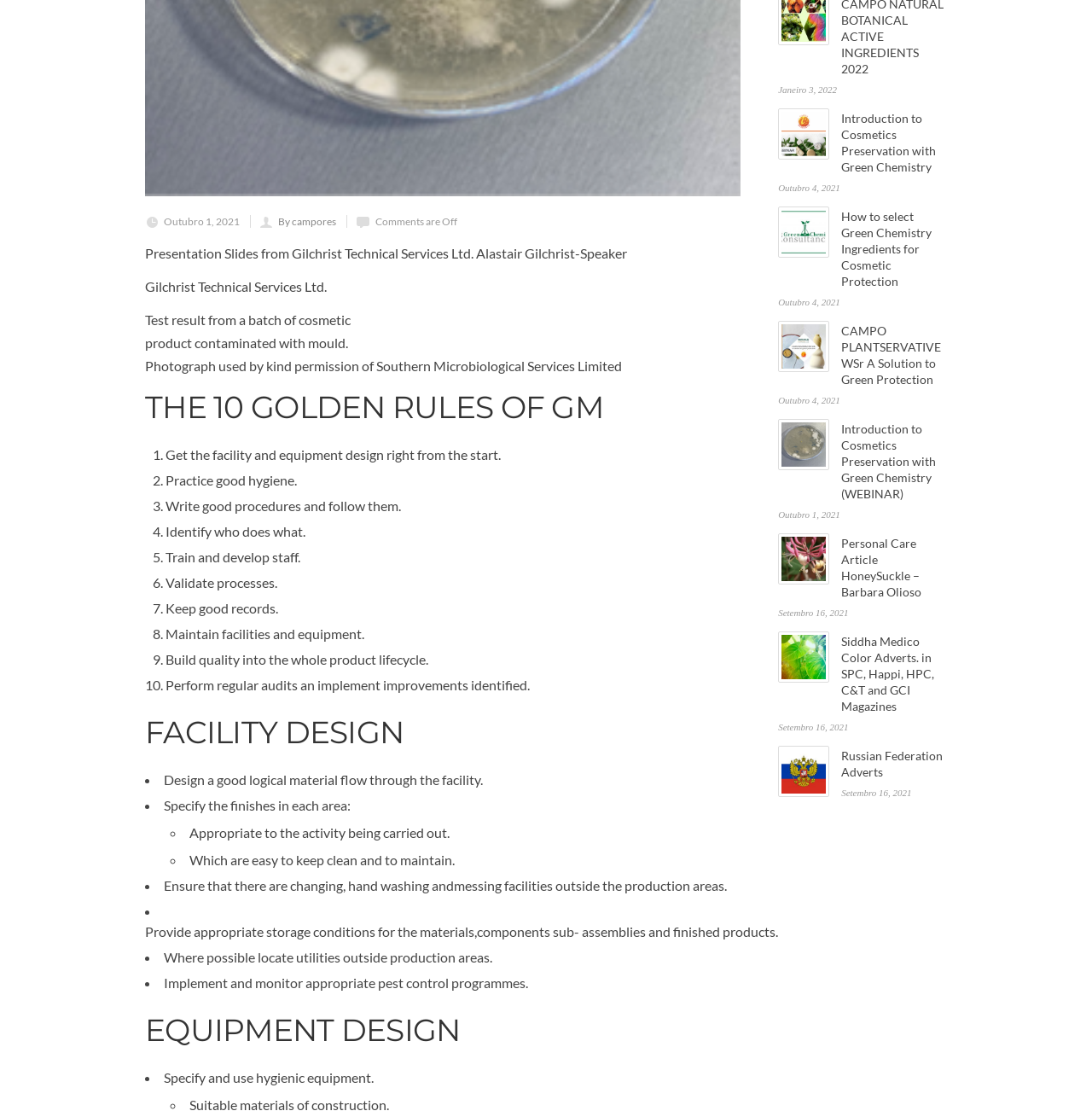Provide the bounding box coordinates for the specified HTML element described in this description: "Russian Federation Adverts". The coordinates should be four float numbers ranging from 0 to 1, in the format [left, top, right, bottom].

[0.77, 0.673, 0.863, 0.701]